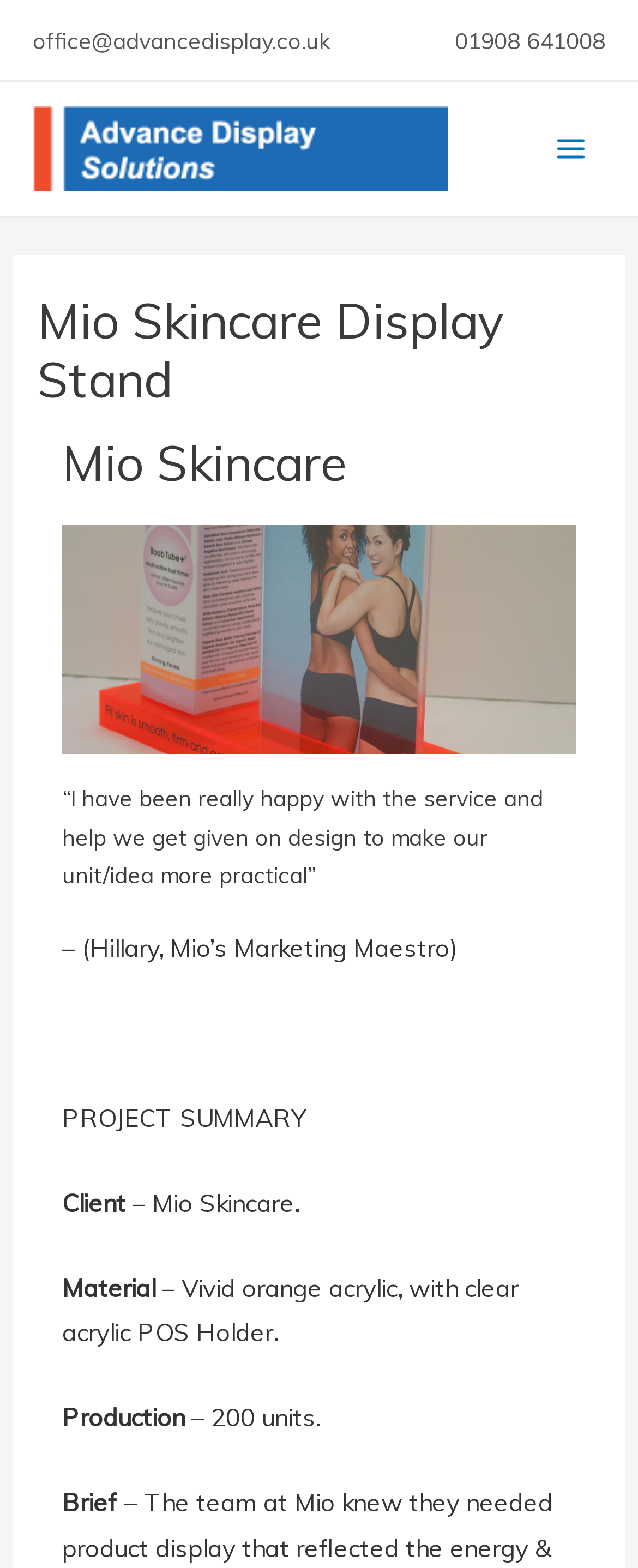Identify the bounding box for the given UI element using the description provided. Coordinates should be in the format (top-left x, top-left y, bottom-right x, bottom-right y) and must be between 0 and 1. Here is the description: office@advancedisplay.co.uk

[0.051, 0.016, 0.518, 0.034]